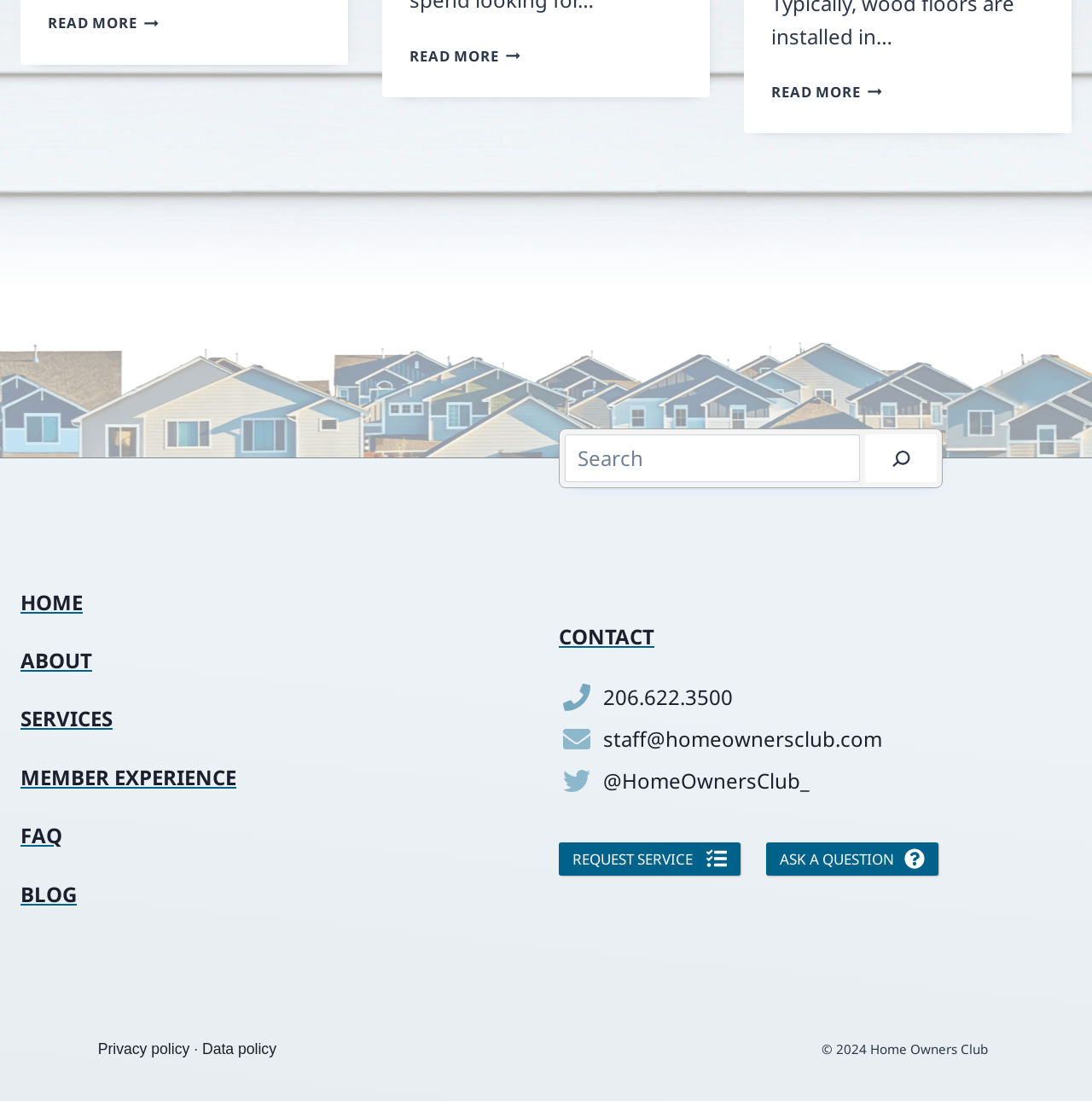Please determine the bounding box coordinates of the element to click in order to execute the following instruction: "Ask a question". The coordinates should be four float numbers between 0 and 1, specified as [left, top, right, bottom].

[0.702, 0.765, 0.859, 0.795]